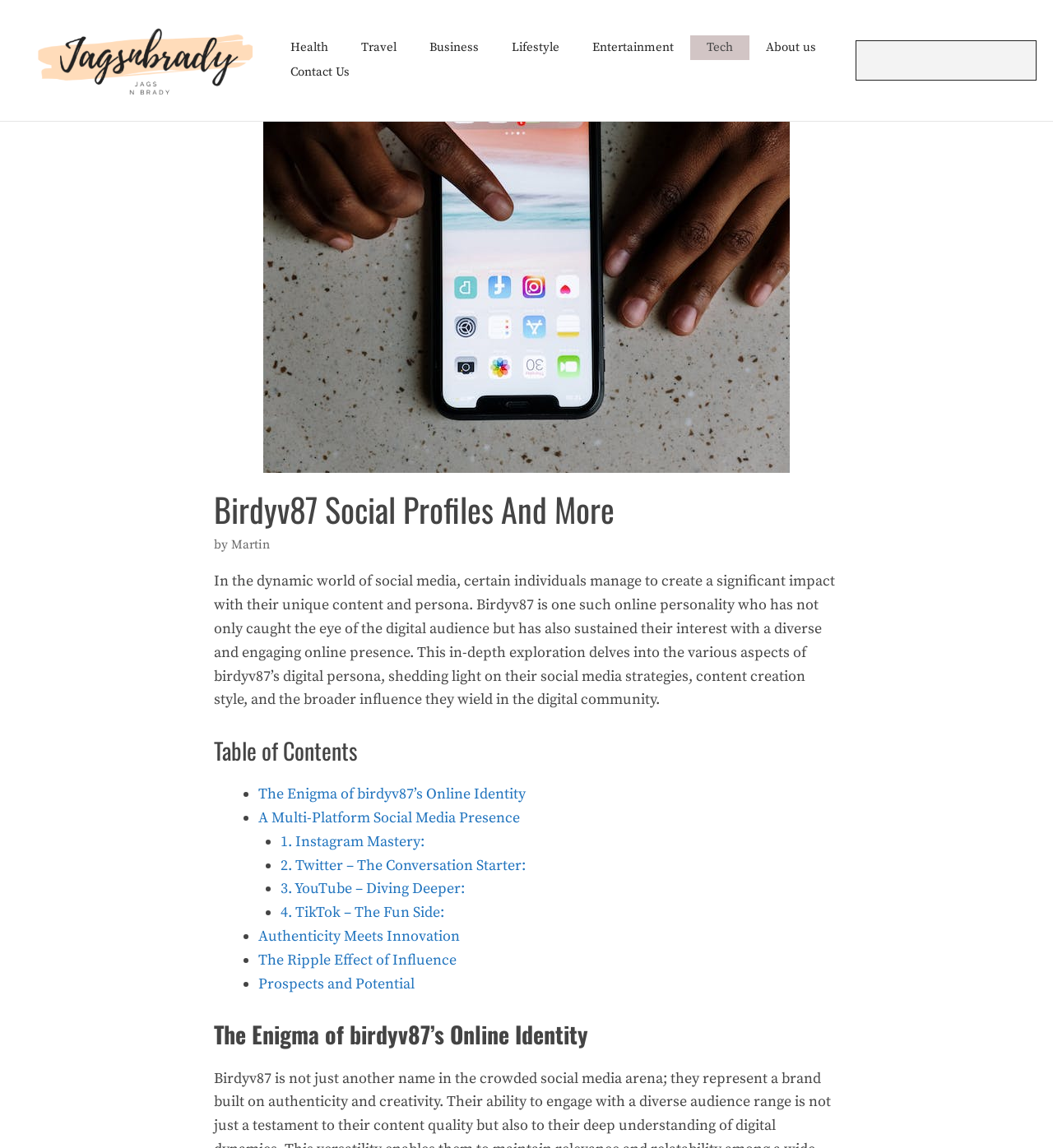Can you identify and provide the main heading of the webpage?

Birdyv87 Social Profiles And More